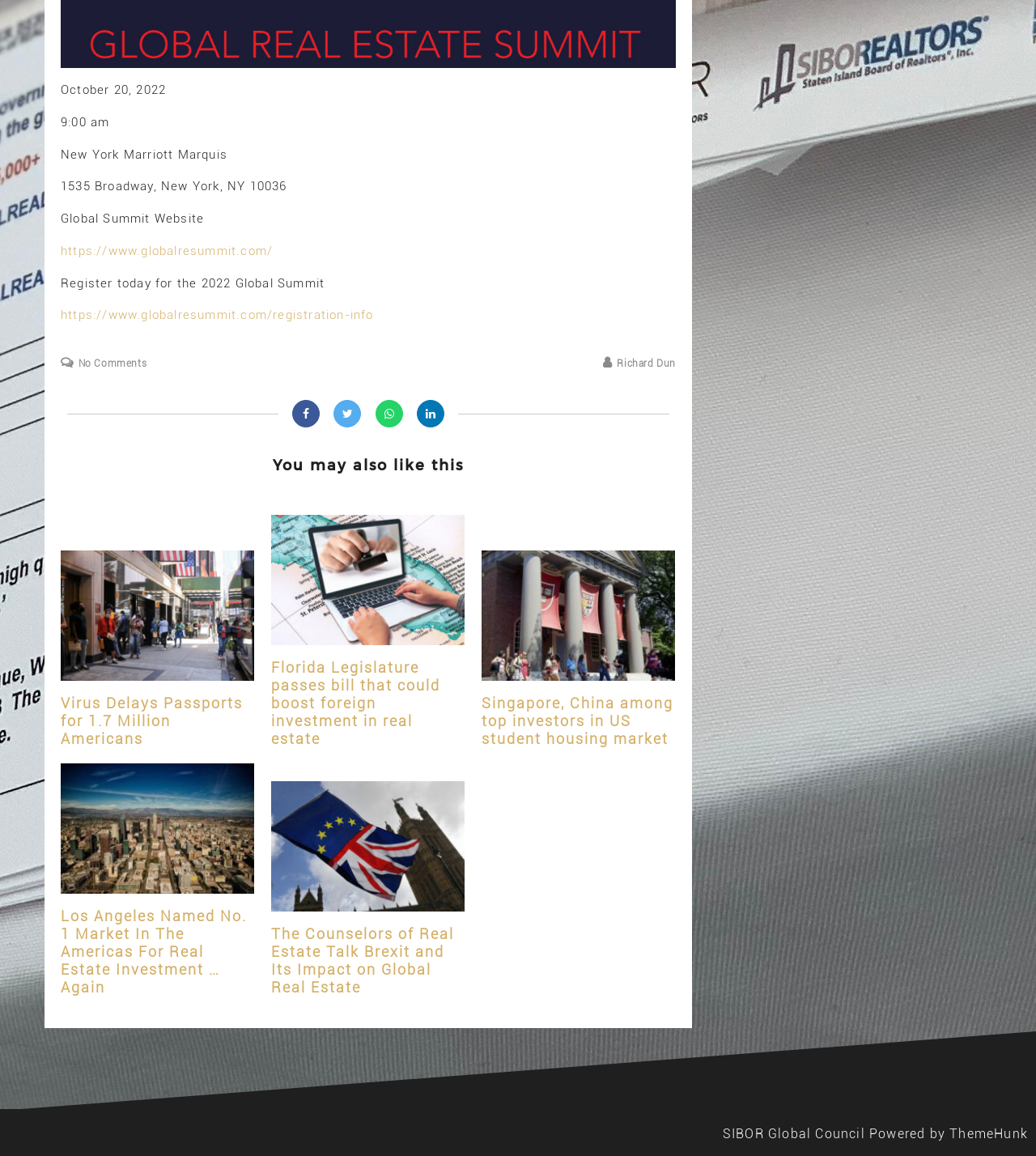What is the purpose of the link 'https://www.globalresummit.com/registration-info'?
Please provide a single word or phrase in response based on the screenshot.

To register for the Global Summit